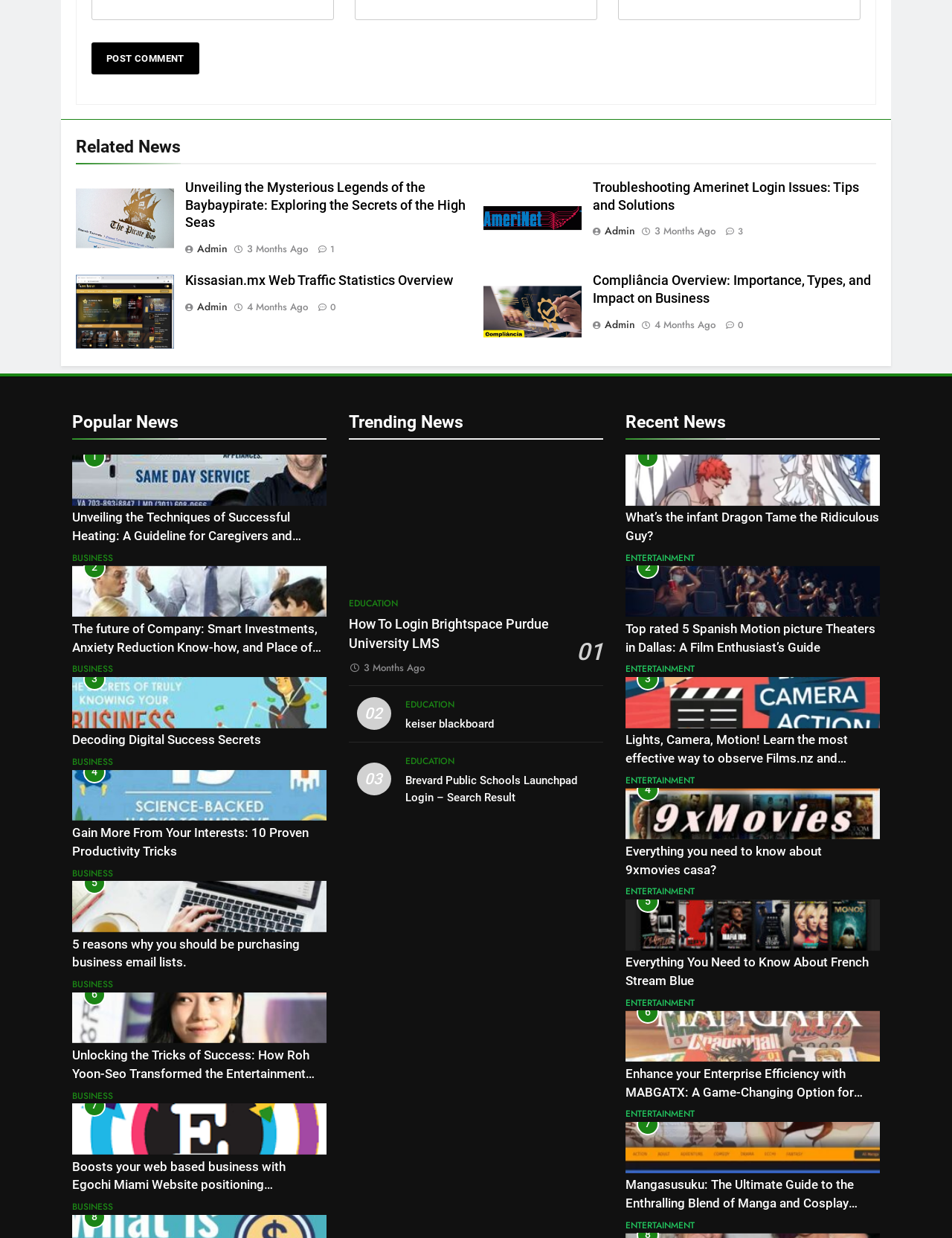Bounding box coordinates are specified in the format (top-left x, top-left y, bottom-right x, bottom-right y). All values are floating point numbers bounded between 0 and 1. Please provide the bounding box coordinate of the region this sentence describes: 4 months ago4 months ago

[0.259, 0.243, 0.323, 0.254]